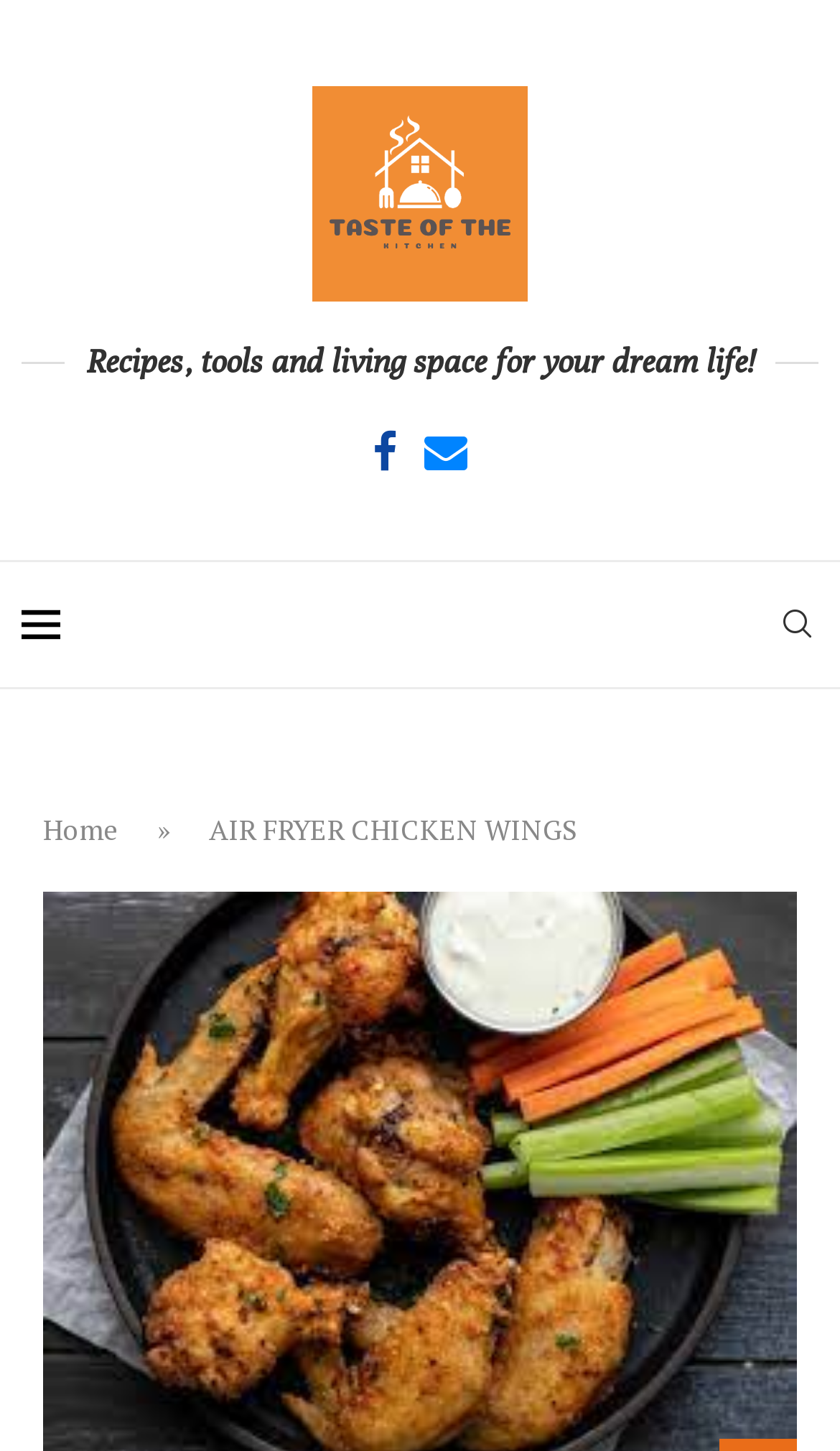How many social media links are at the top?
Provide an in-depth and detailed answer to the question.

I counted the number of link elements at the top of the webpage with the texts 'Facebook' and 'Email', which are likely social media links.